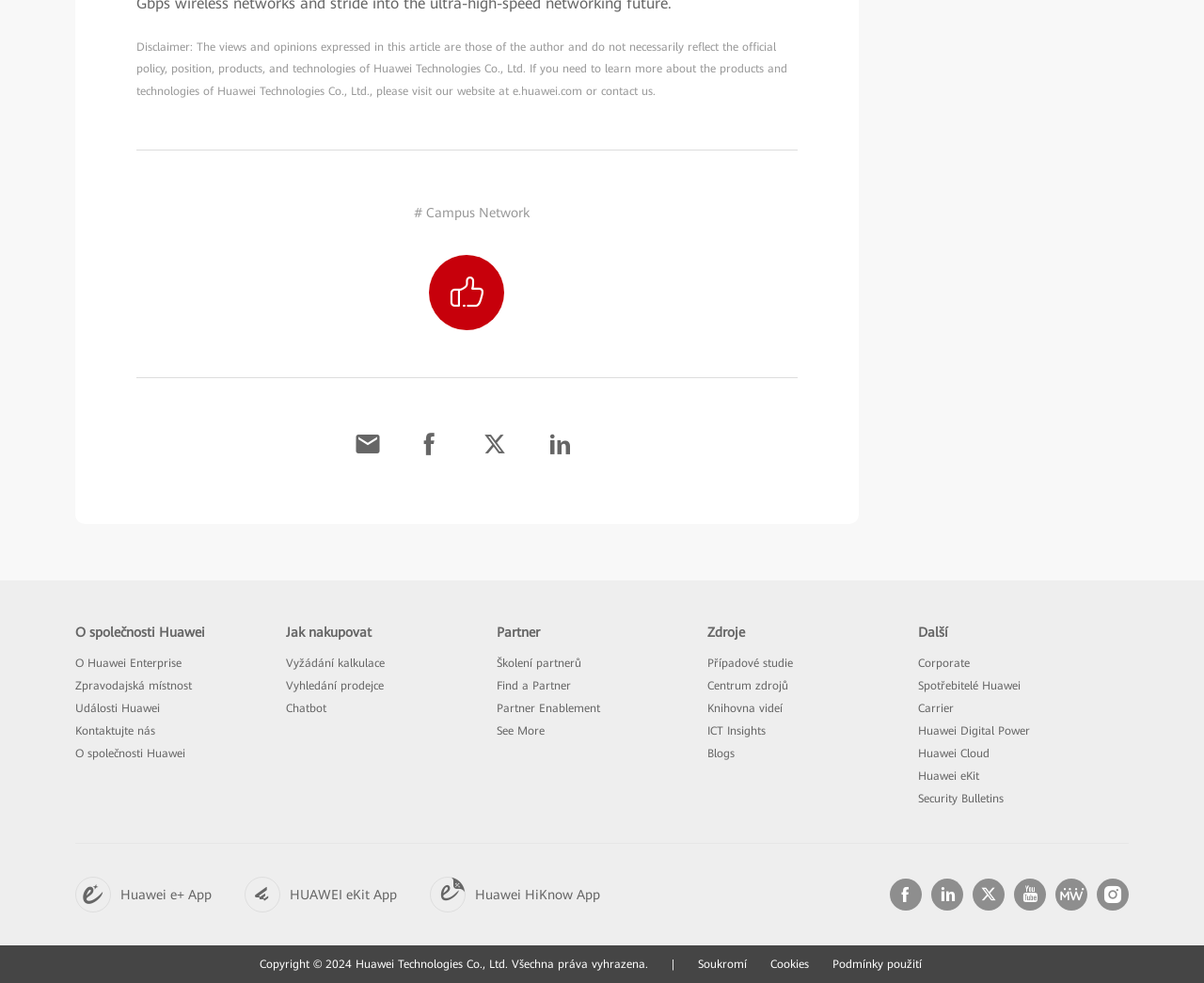Please determine the bounding box coordinates of the element to click in order to execute the following instruction: "Click on 'O společnosti Huawei'". The coordinates should be four float numbers between 0 and 1, specified as [left, top, right, bottom].

[0.062, 0.668, 0.151, 0.682]